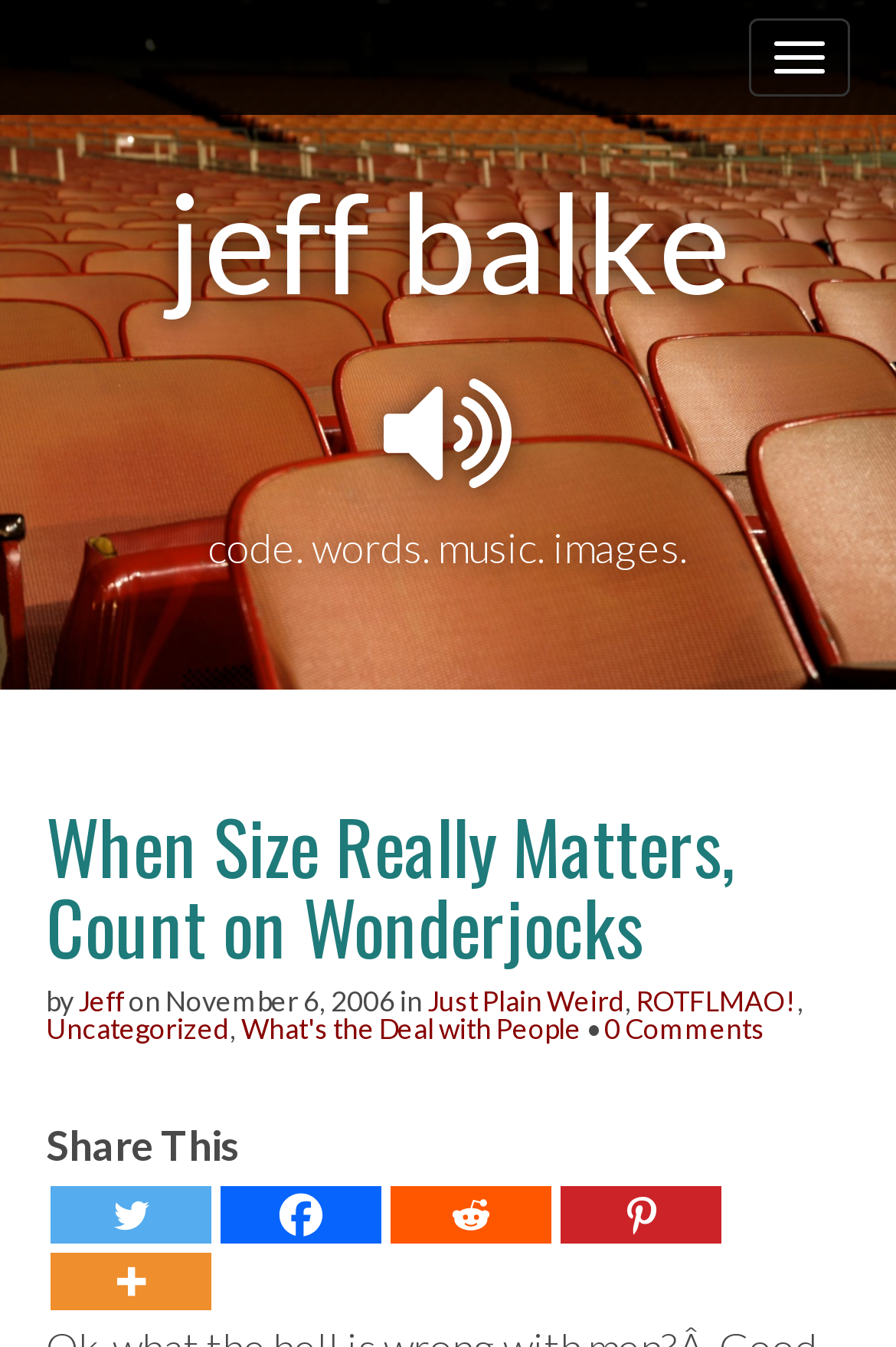Provide the bounding box coordinates of the section that needs to be clicked to accomplish the following instruction: "View more sharing options."

[0.056, 0.93, 0.236, 0.973]